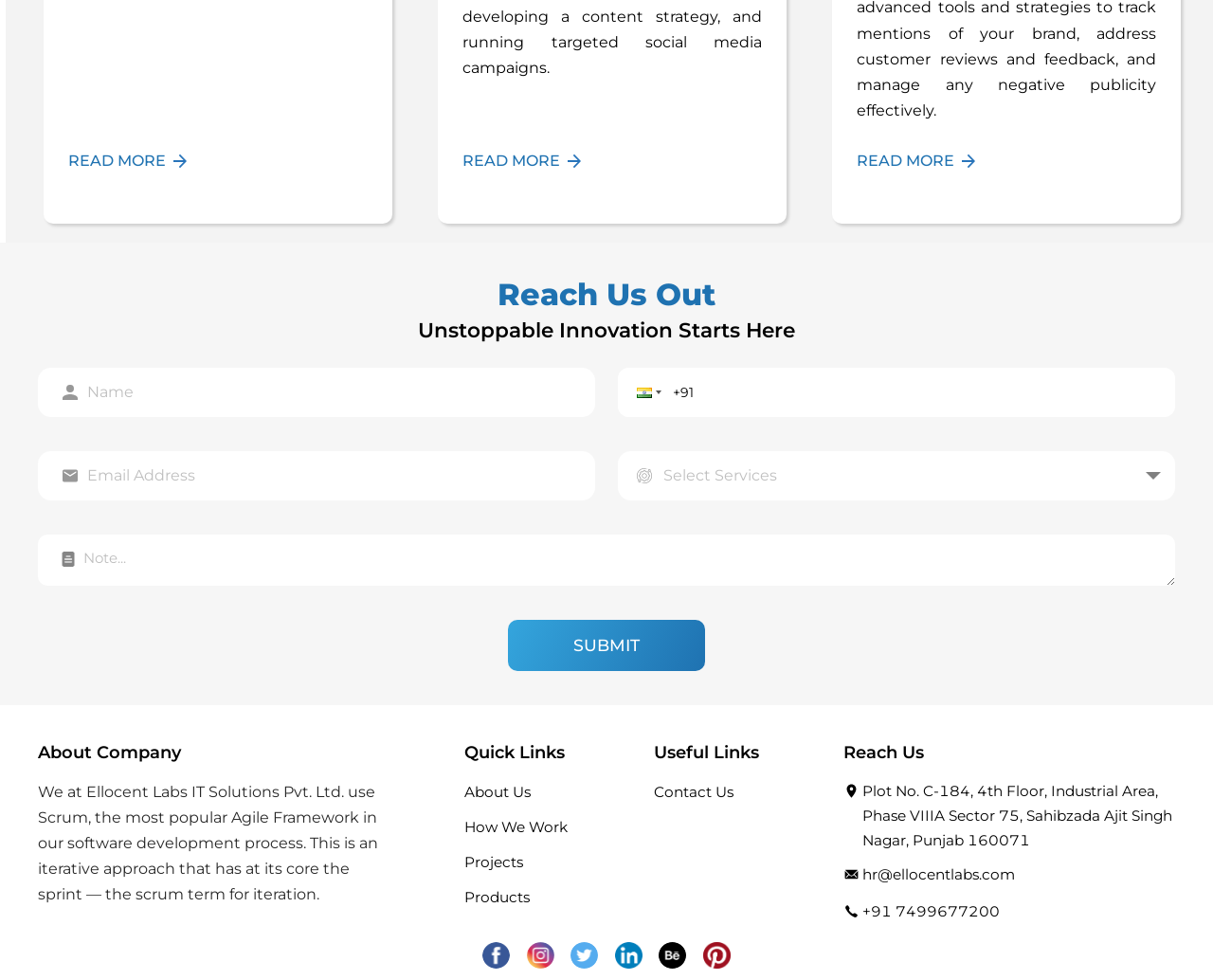Determine the bounding box coordinates of the clickable element to complete this instruction: "Click the 'SUBMIT' button". Provide the coordinates in the format of four float numbers between 0 and 1, [left, top, right, bottom].

[0.414, 0.632, 0.586, 0.687]